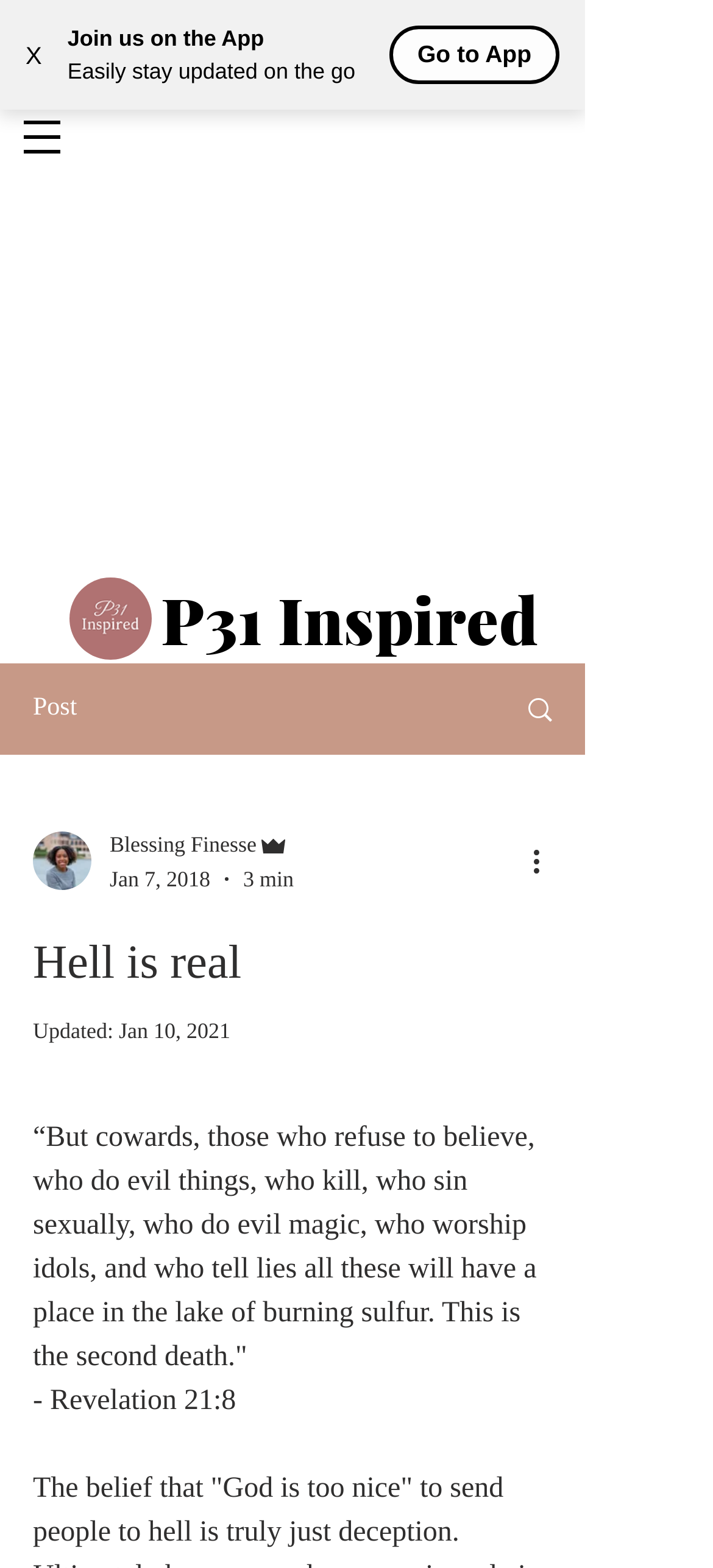Find the bounding box of the UI element described as: "Search". The bounding box coordinates should be given as four float values between 0 and 1, i.e., [left, top, right, bottom].

[0.695, 0.424, 0.818, 0.48]